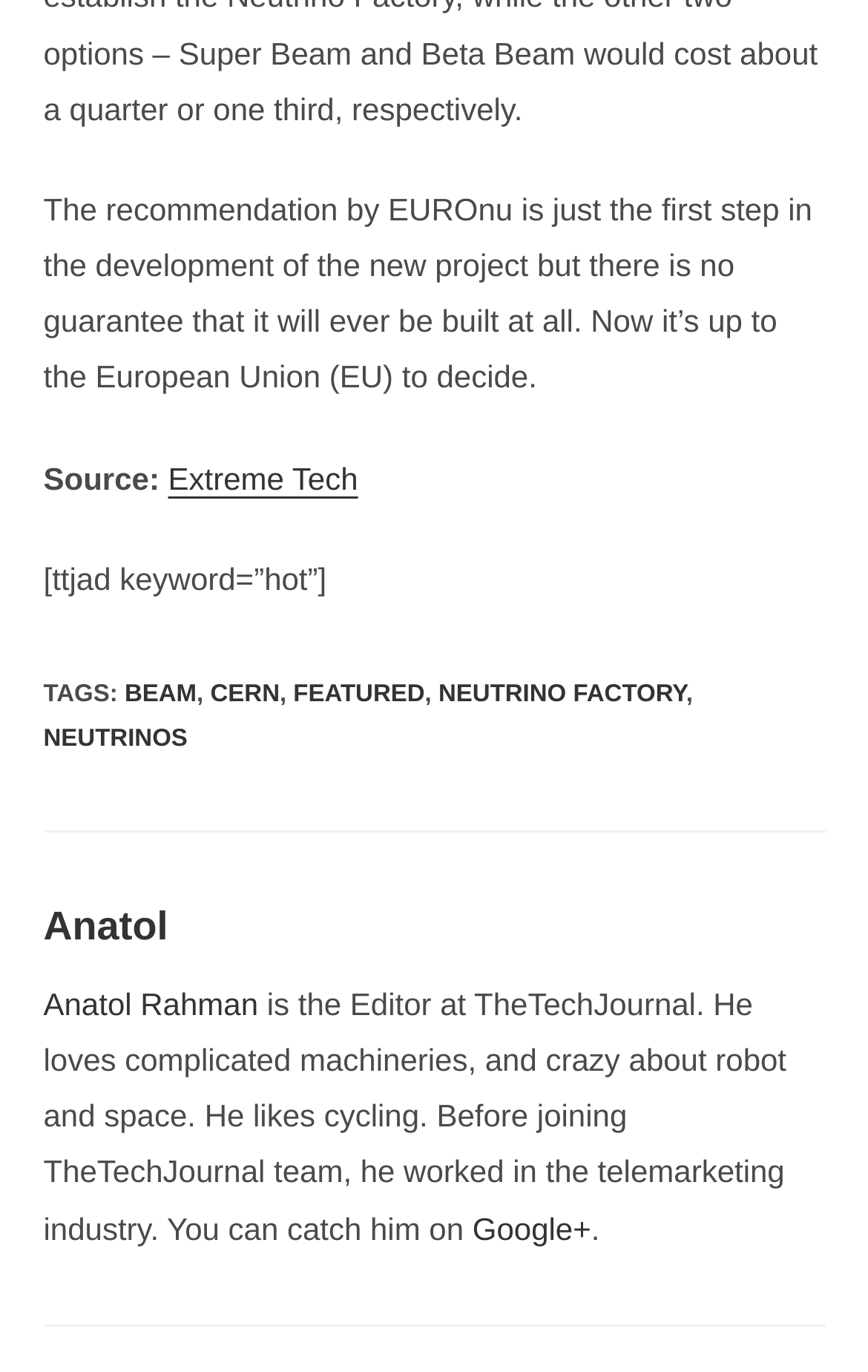Refer to the image and provide an in-depth answer to the question: 
What is the topic of the article?

The topic of the article can be inferred from the first sentence of the article, which mentions the recommendation by EUROnu, indicating that the article is about the EUROnu project.